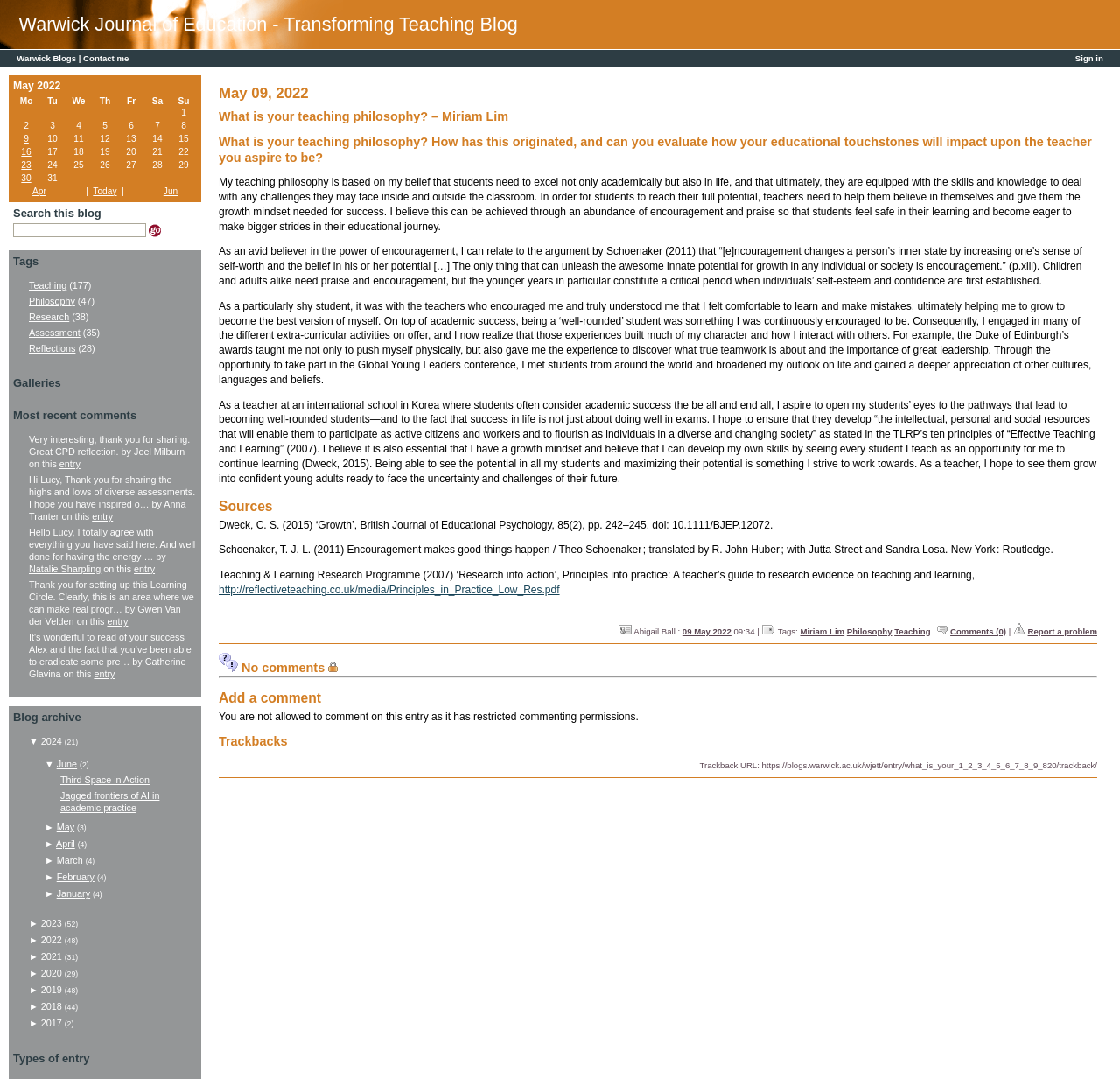Provide the bounding box coordinates of the HTML element described by the text: "09 May 2022".

[0.609, 0.58, 0.653, 0.589]